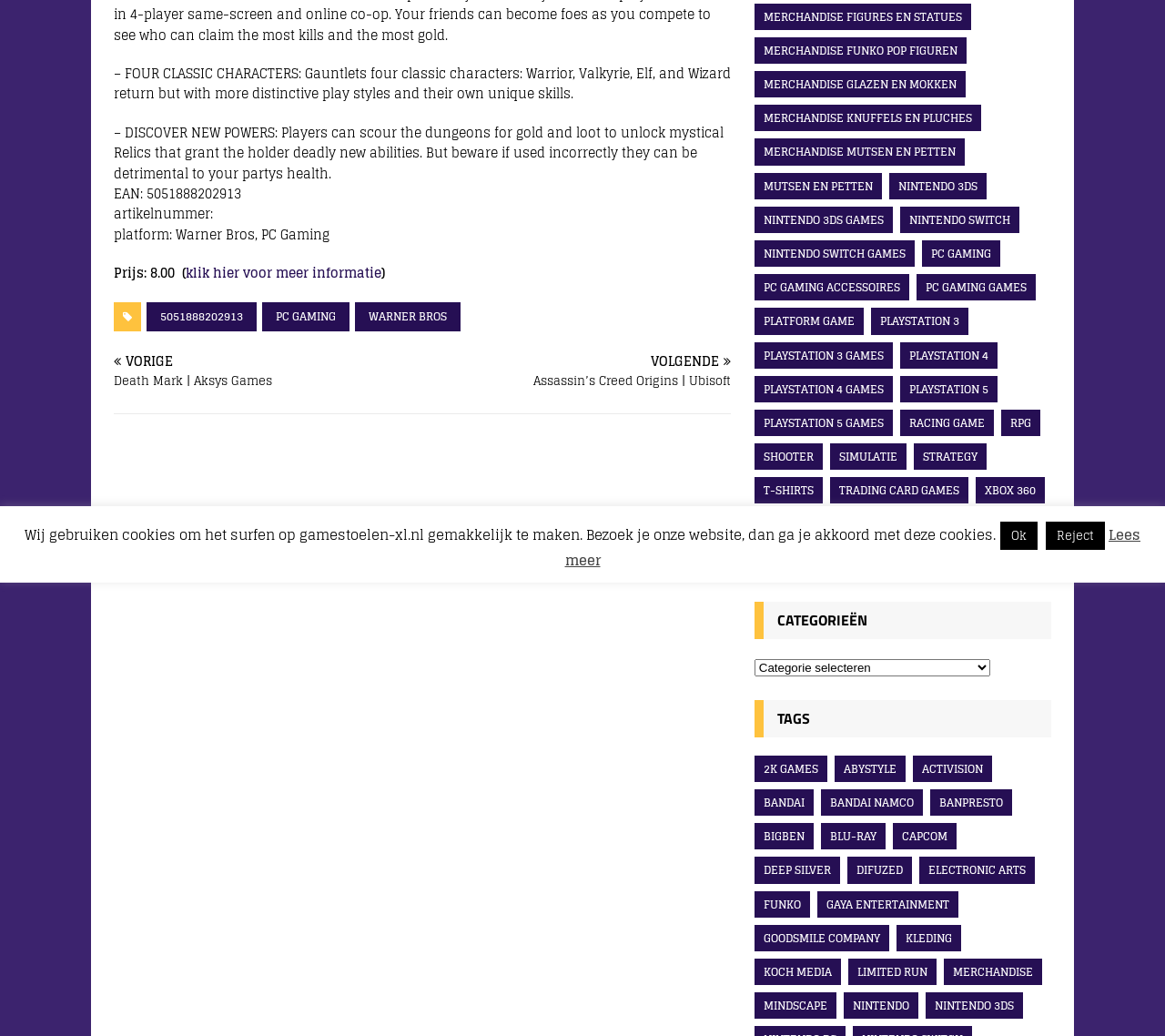Given the description "Nintendo Switch Games", determine the bounding box of the corresponding UI element.

[0.647, 0.232, 0.785, 0.258]